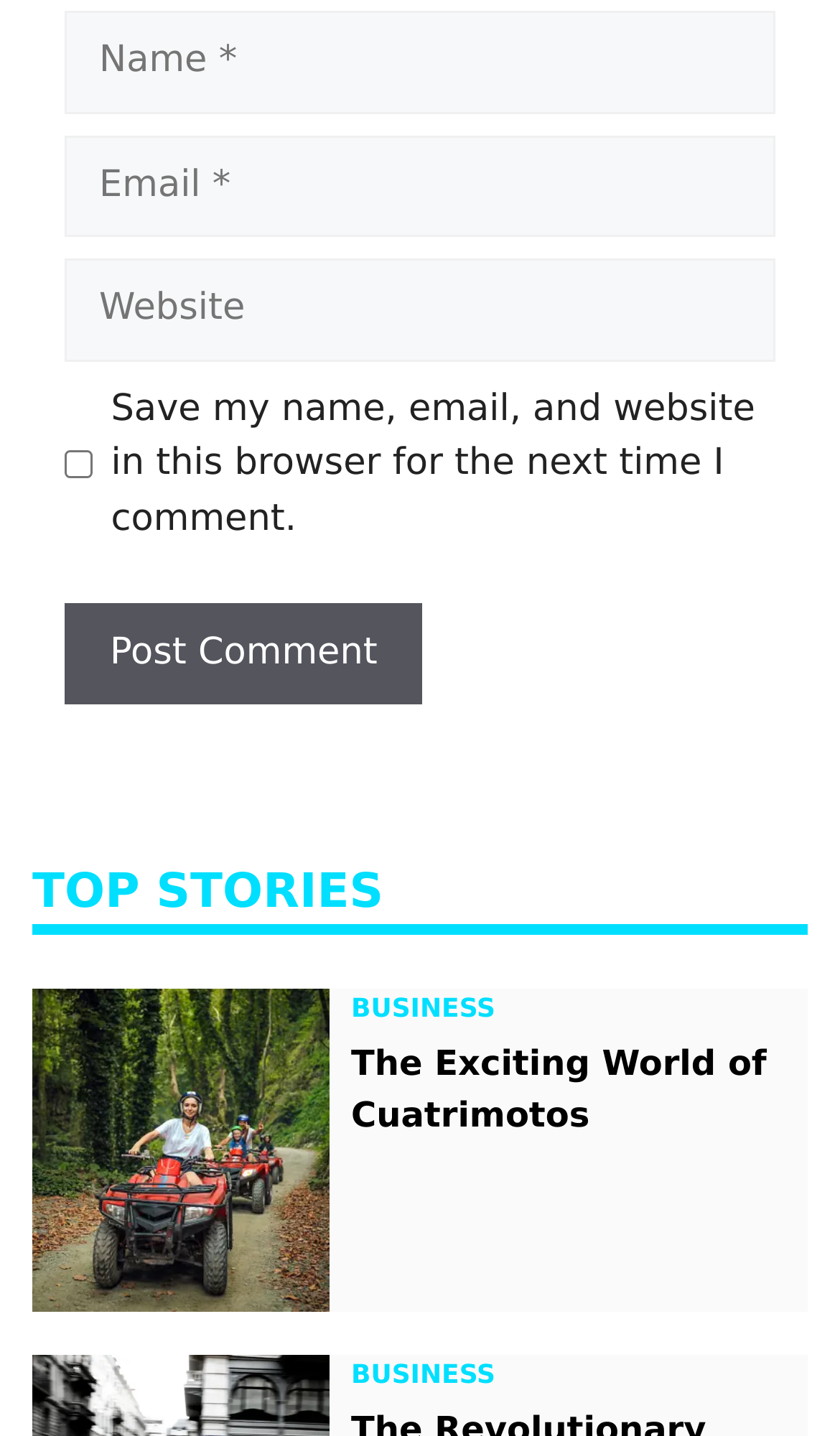Find the bounding box coordinates of the area that needs to be clicked in order to achieve the following instruction: "Click Twitter". The coordinates should be specified as four float numbers between 0 and 1, i.e., [left, top, right, bottom].

None